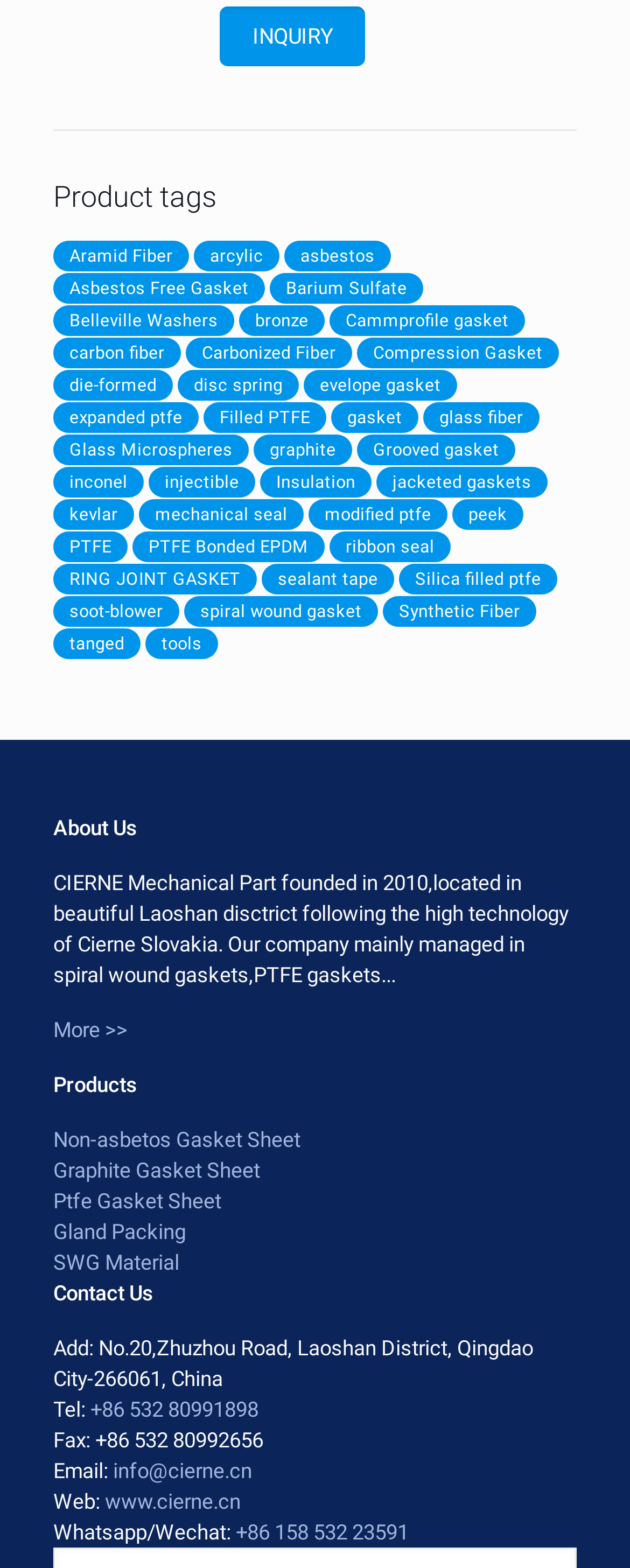Provide the bounding box coordinates for the UI element described in this sentence: "RING JOINT GASKET". The coordinates should be four float values between 0 and 1, i.e., [left, top, right, bottom].

[0.085, 0.359, 0.408, 0.379]